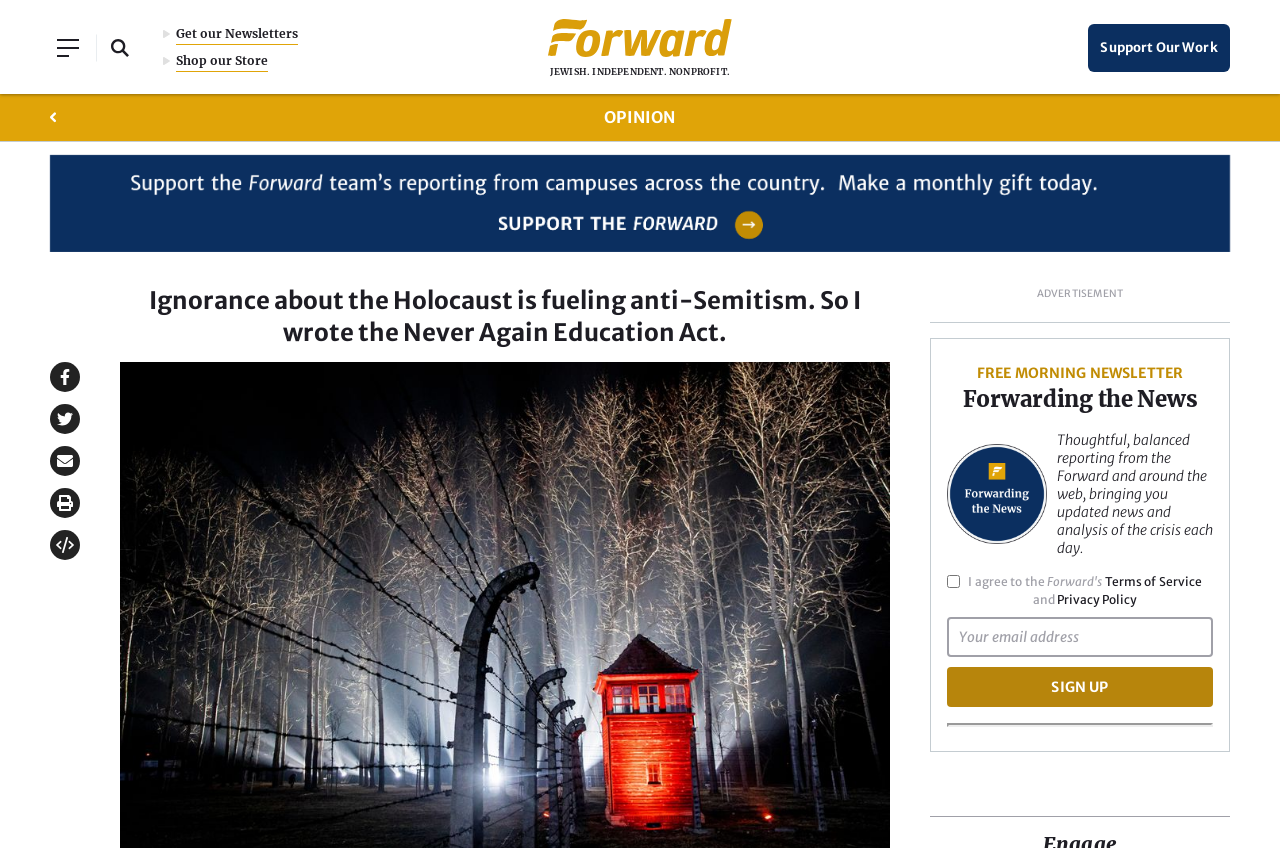Please provide the bounding box coordinate of the region that matches the element description: Support Our WorkSupport Us. Coordinates should be in the format (top-left x, top-left y, bottom-right x, bottom-right y) and all values should be between 0 and 1.

[0.823, 0.024, 0.961, 0.089]